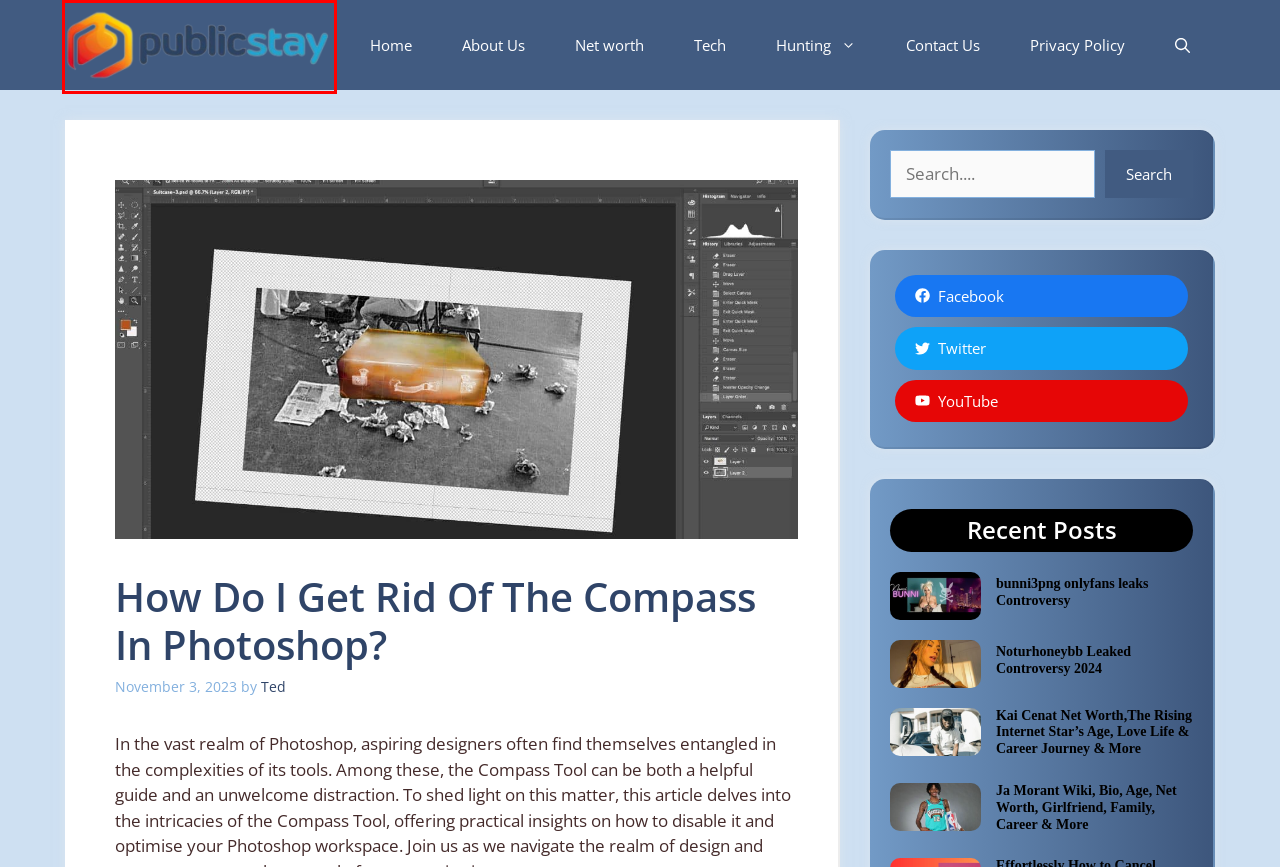Observe the screenshot of a webpage with a red bounding box highlighting an element. Choose the webpage description that accurately reflects the new page after the element within the bounding box is clicked. Here are the candidates:
A. Tech Archives - publicstay
B. bunni3png onlyfans leaks Controversy
C. Ted, Author at publicstay
D. Ja Morant Wiki, Bio, Age, Net Worth, Girlfriend, Family, Career & More
E. PublicStay.Your Ultimate Hub for Hunting Enthusiasts
F. Privacy Policy - publicstay
G. Noturhoneybb Leaked Controversy 2024
H. Net worth Archives - publicstay

E